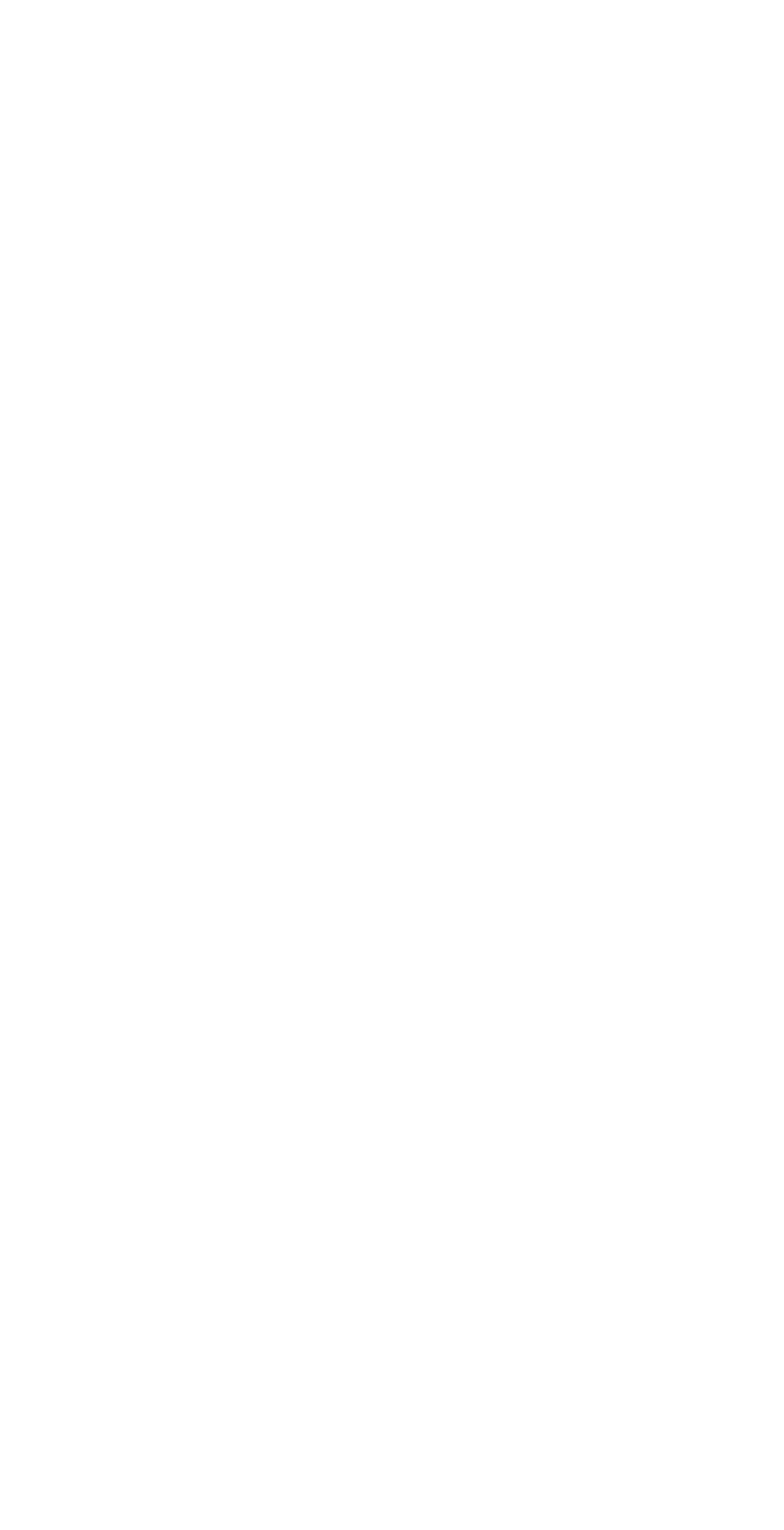Identify the bounding box for the described UI element: "Website".

[0.051, 0.953, 0.187, 0.983]